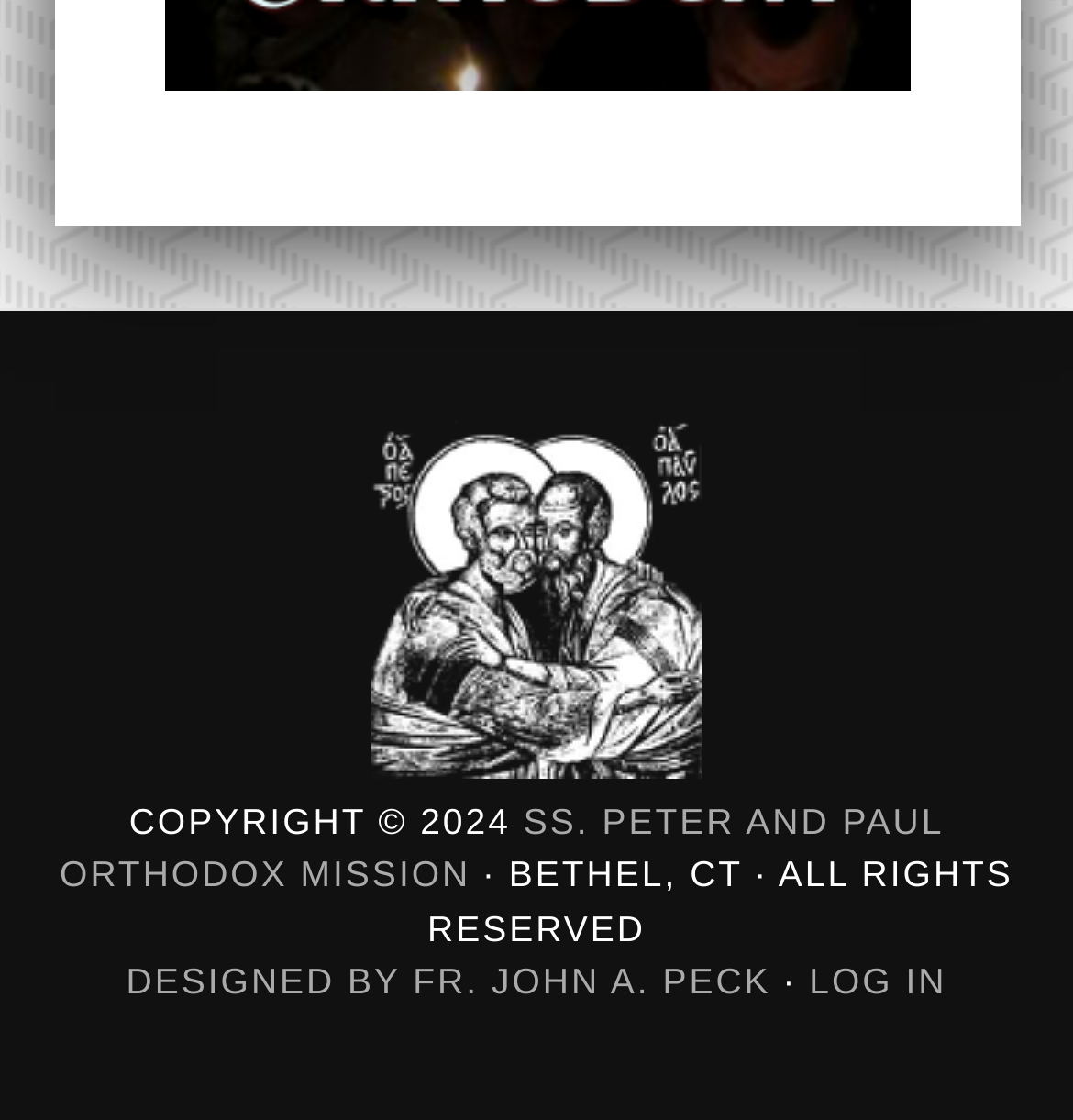Identify the bounding box coordinates for the UI element described as: "Log in".

[0.754, 0.858, 0.882, 0.895]